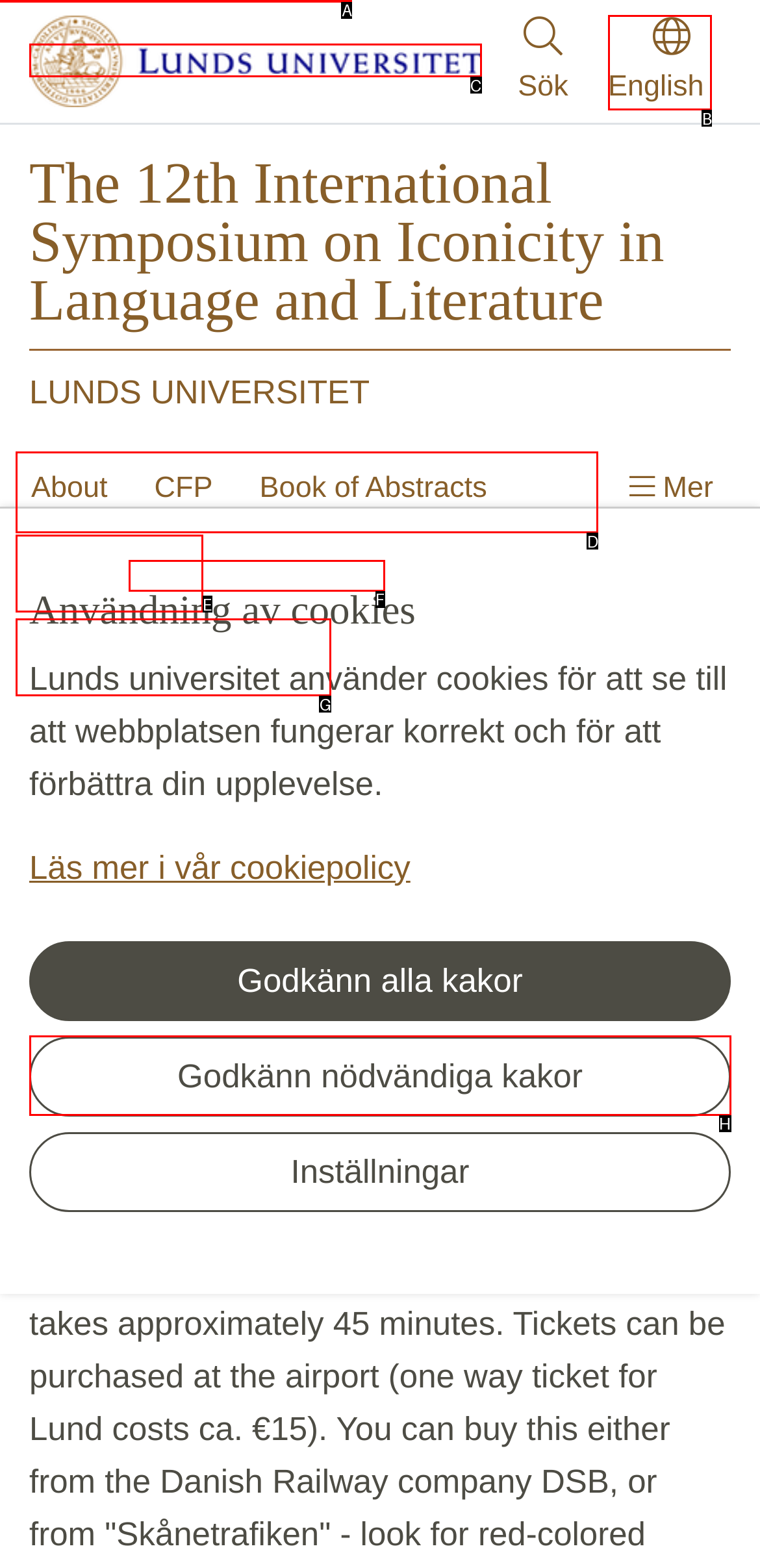Which HTML element should be clicked to fulfill the following task: Open the menu?
Reply with the letter of the appropriate option from the choices given.

D